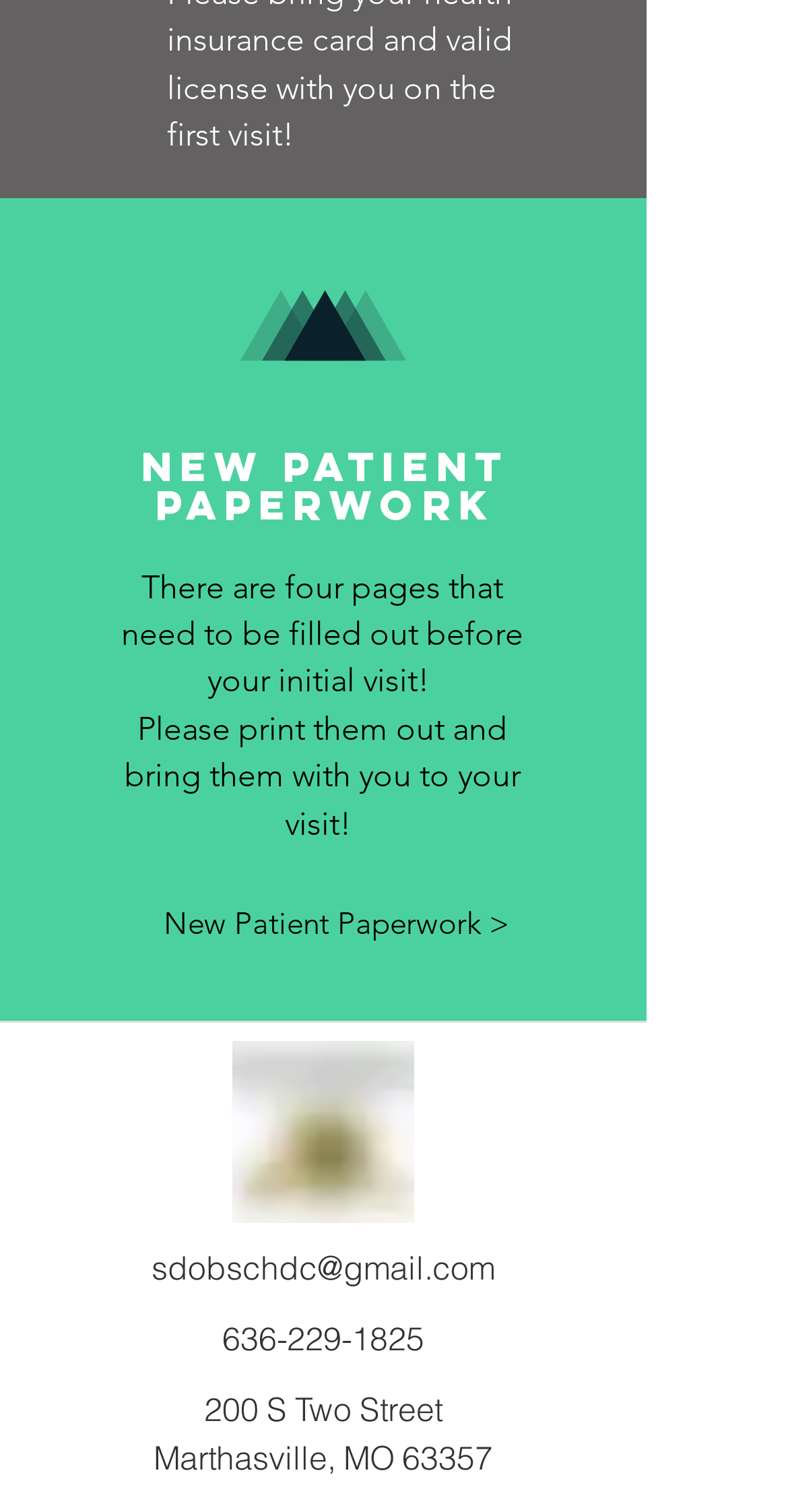Mark the bounding box of the element that matches the following description: "636-229-1825".

[0.282, 0.871, 0.538, 0.898]